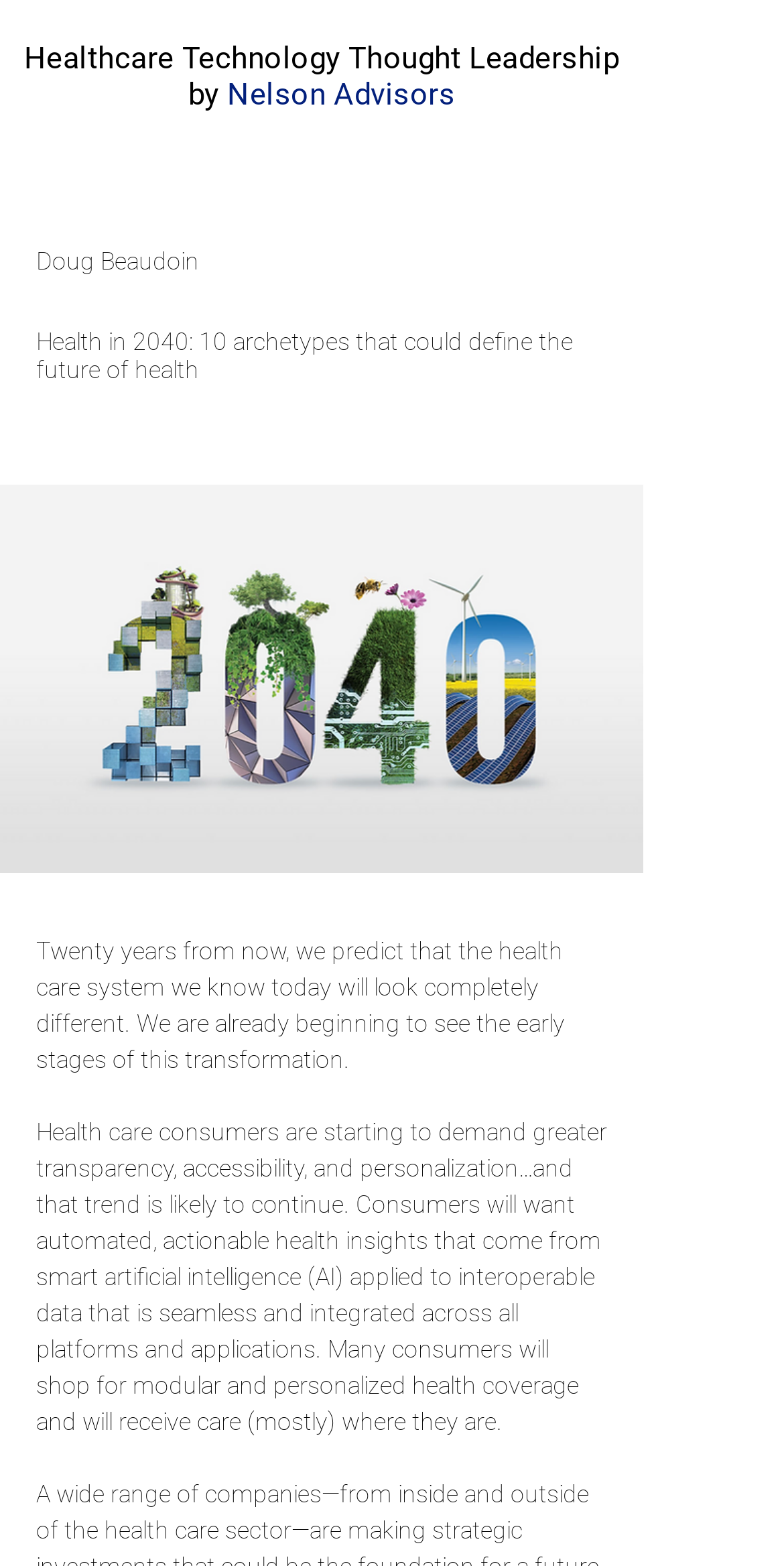Detail the various sections and features of the webpage.

The webpage is focused on the topic of healthcare technology and its future. At the top-right corner, there is a social bar with a list of icons. Below it, a heading reads "Healthcare Technology Thought Leadership by Nelson Advisors" with a link to "Nelson Advisors" on the right side. The link has a sub-element with the name "Doug Beaudoin".

The main content of the webpage is headed by a title "Health in 2040: 10 archetypes that could define the future of health", which is located below the Nelson Advisors link. This title is followed by a button with no text. 

There are two paragraphs of text that describe the predicted transformation of the healthcare system in 2040. The first paragraph explains that the healthcare system will undergo a significant change in the next twenty years, with early signs of this transformation already visible. The second paragraph elaborates on the expected changes, including consumers demanding greater transparency, accessibility, and personalization, and the use of artificial intelligence and interoperable data to provide automated health insights.